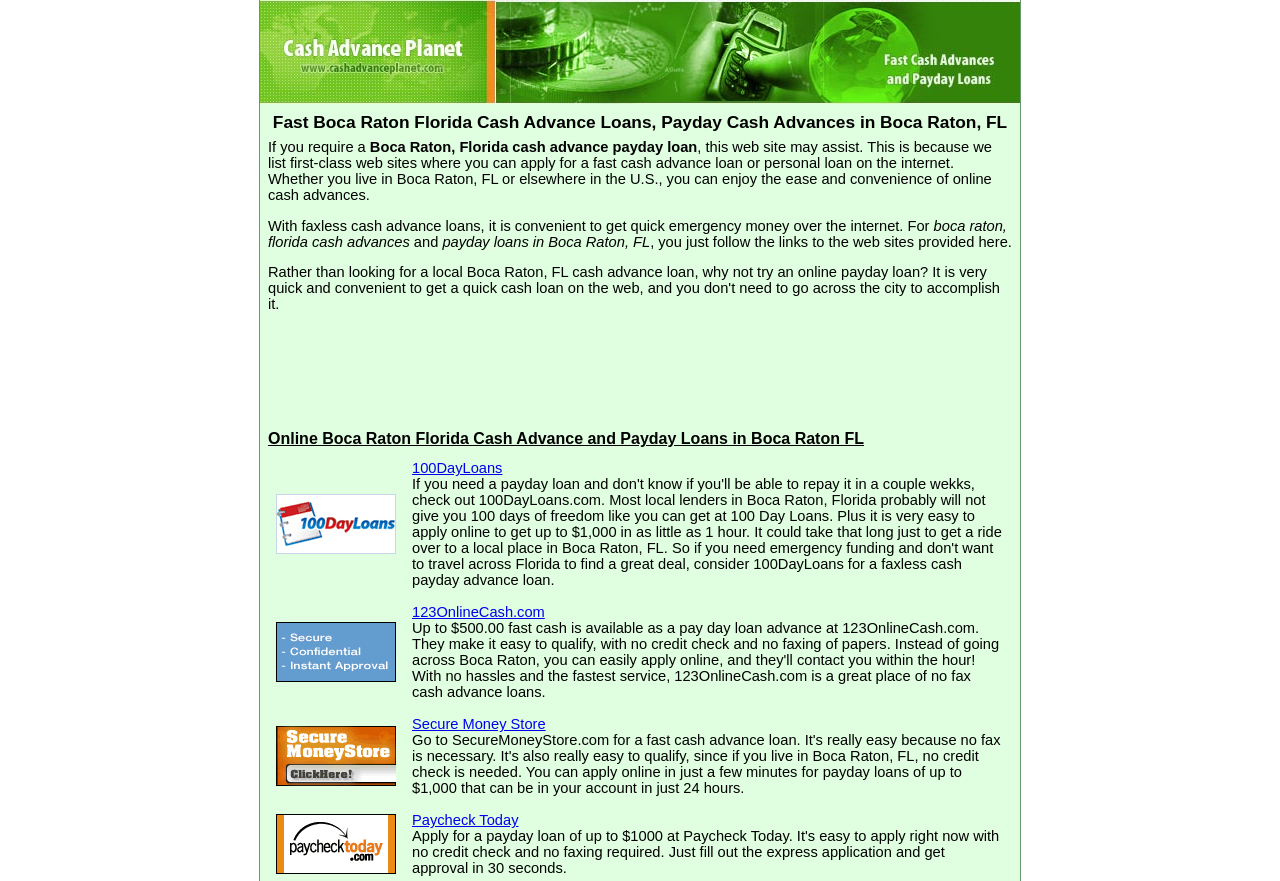Based on the visual content of the image, answer the question thoroughly: What is the primary location targeted by the loan options on this webpage?

The webpage's content consistently references Boca Raton, Florida, as the primary location targeted by the loan options. This suggests that the webpage is catering to individuals residing in or near Boca Raton who are seeking cash advance loans or payday loans.